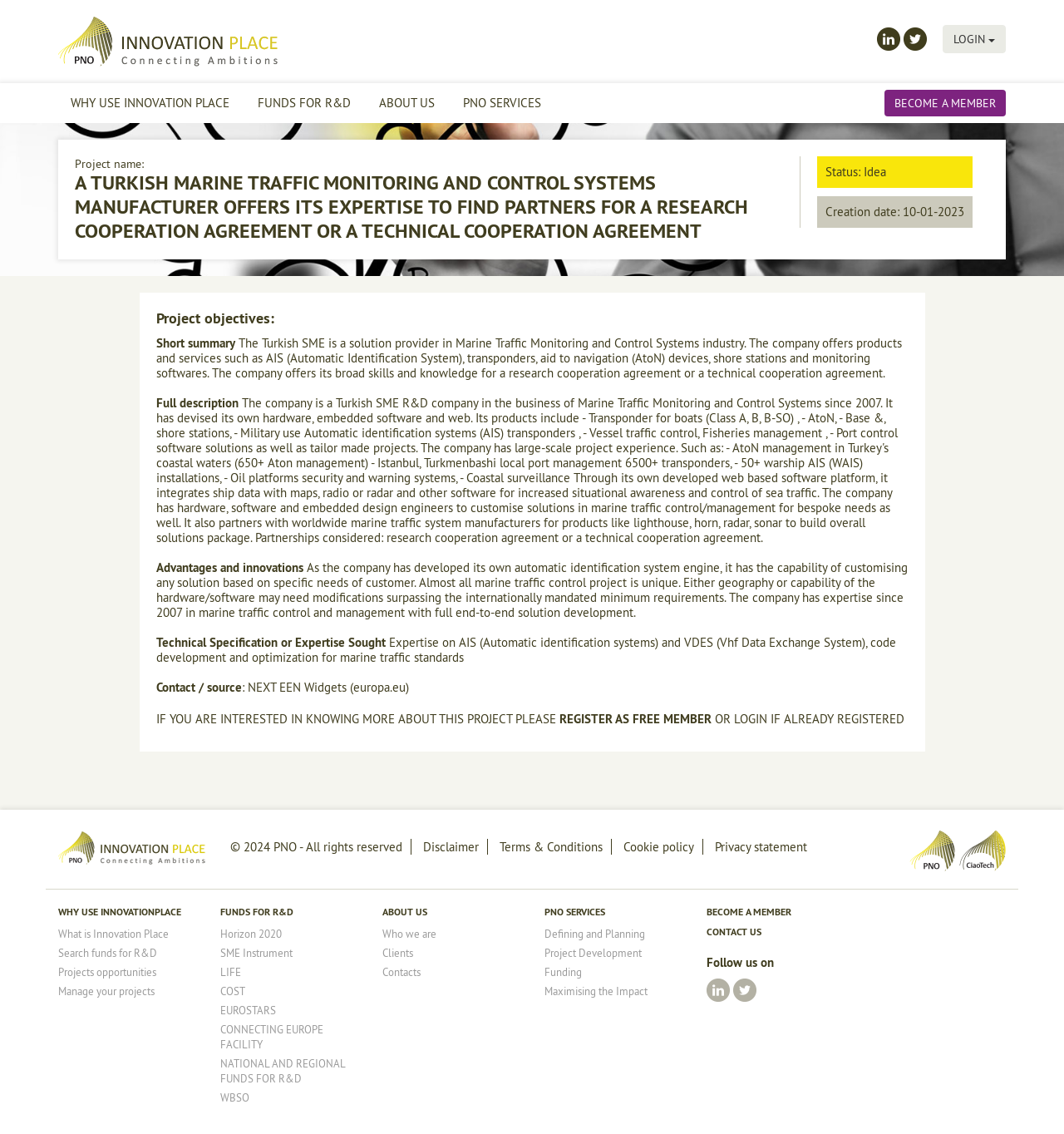Locate the bounding box coordinates of the element that should be clicked to fulfill the instruction: "Search for funds for R&D".

[0.242, 0.084, 0.33, 0.098]